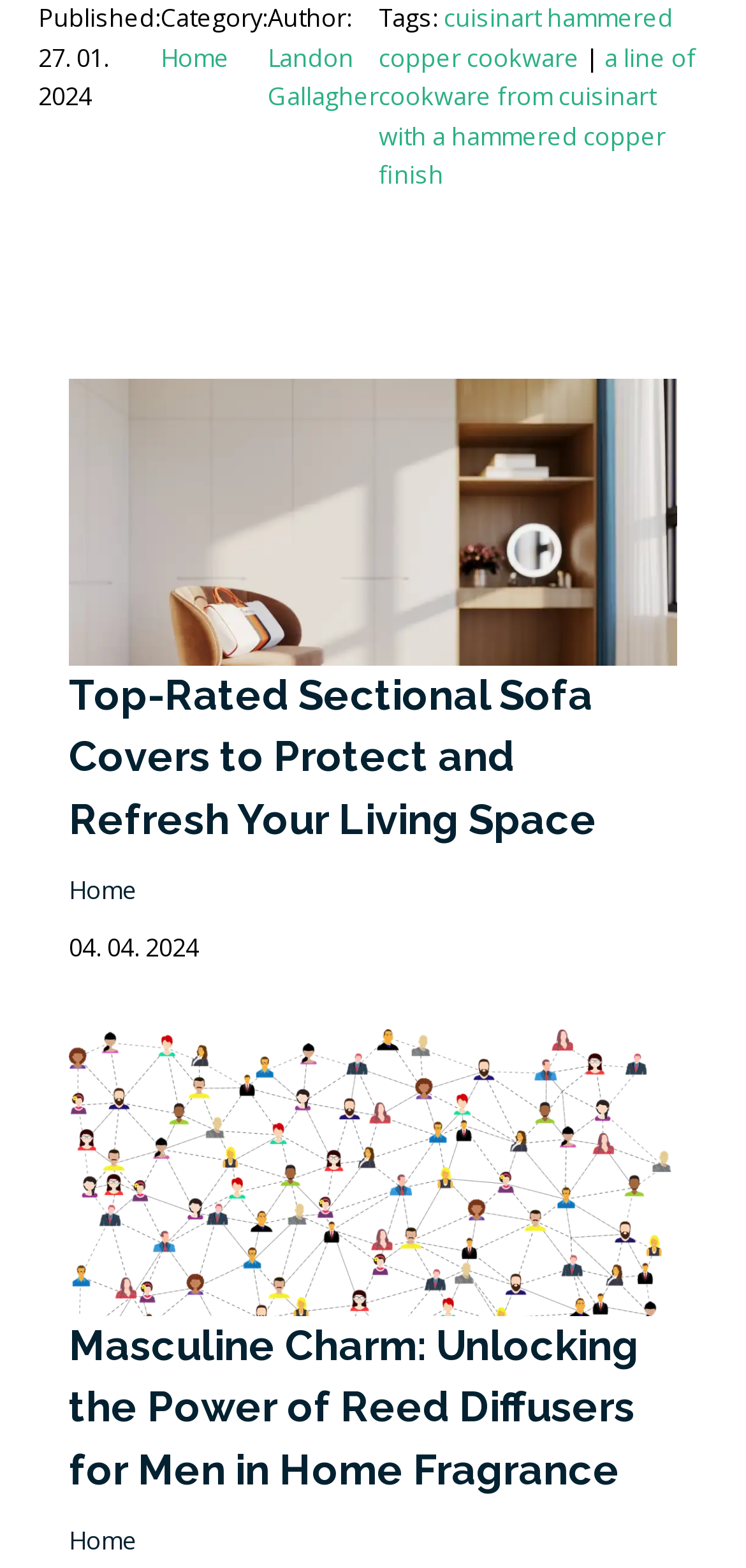Identify the bounding box coordinates necessary to click and complete the given instruction: "click on the link to go to the homepage".

[0.215, 0.025, 0.308, 0.047]